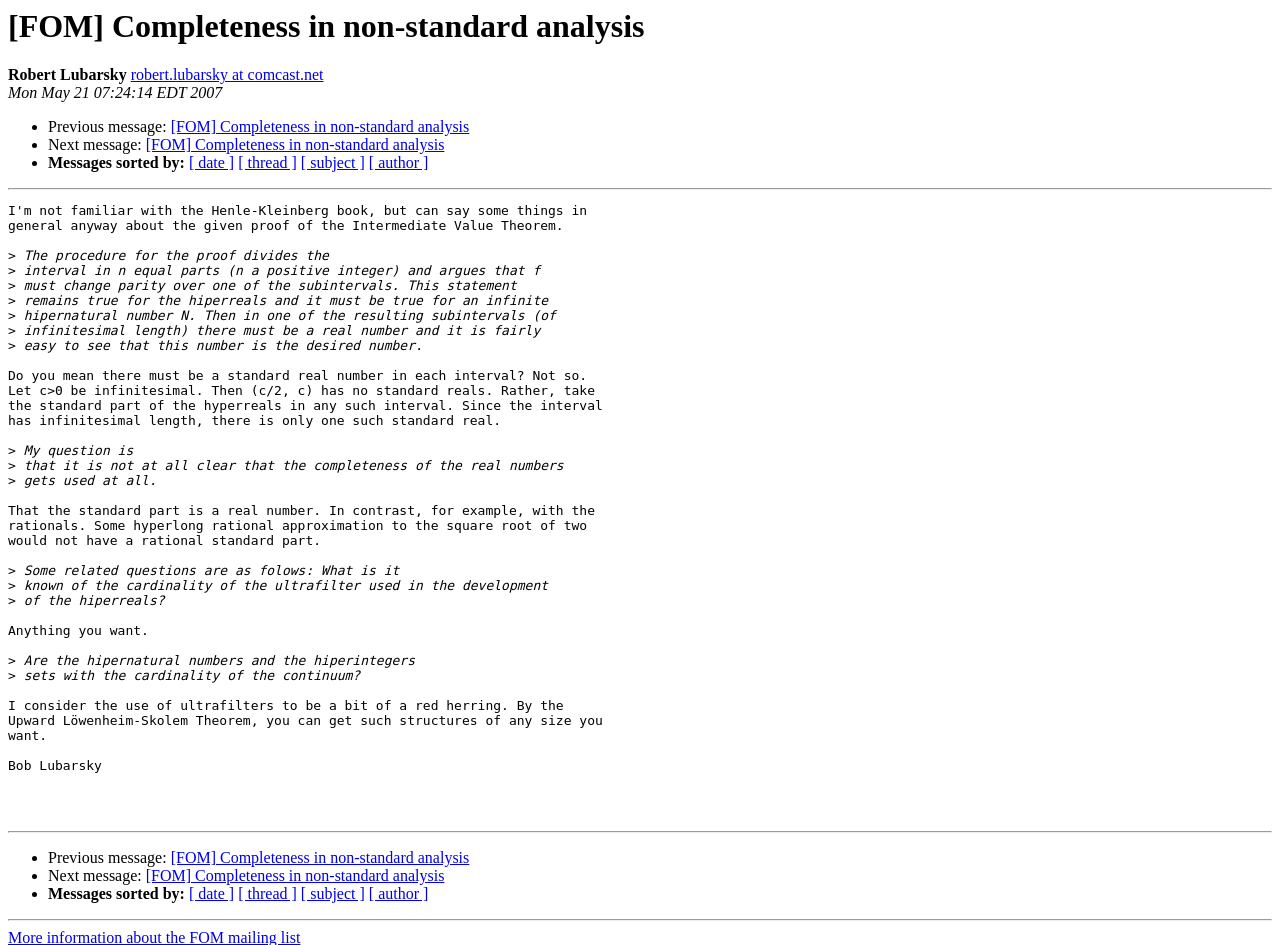Based on the element description [ subject ], identify the bounding box coordinates for the UI element. The coordinates should be in the format (top-left x, top-left y, bottom-right x, bottom-right y) and within the 0 to 1 range.

[0.235, 0.163, 0.285, 0.181]